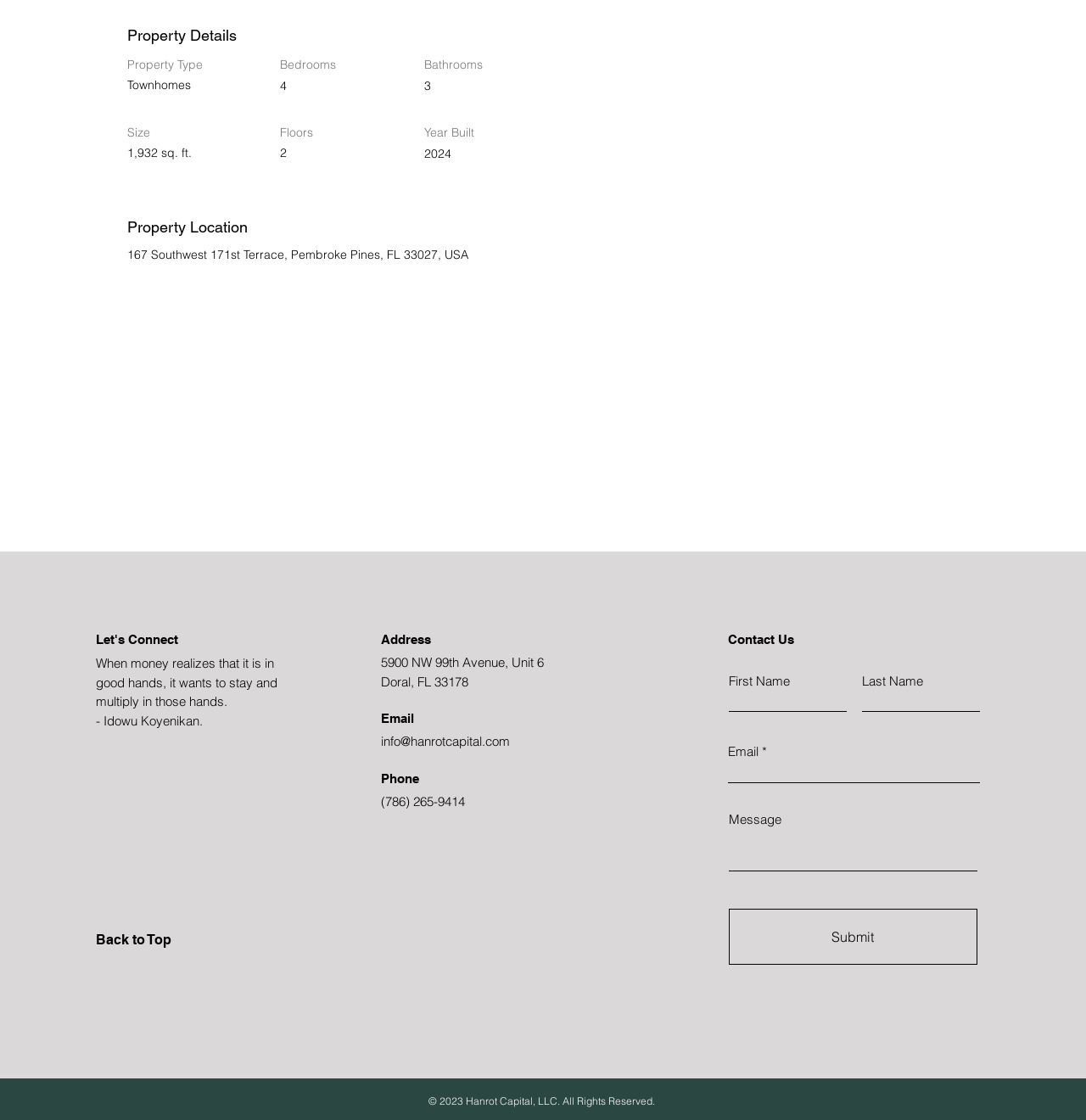Ascertain the bounding box coordinates for the UI element detailed here: "name="email" placeholder=""". The coordinates should be provided as [left, top, right, bottom] with each value being a float between 0 and 1.

[0.67, 0.677, 0.902, 0.7]